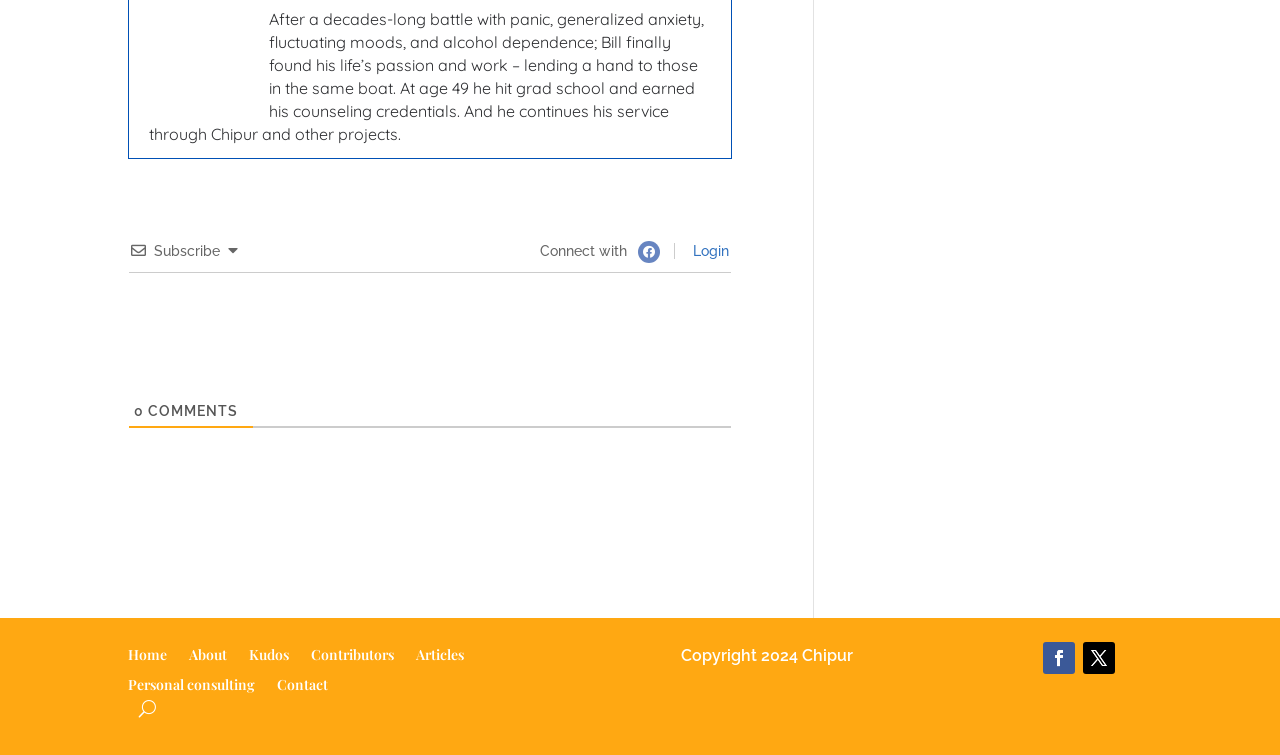Find and provide the bounding box coordinates for the UI element described here: "Personal consulting". The coordinates should be given as four float numbers between 0 and 1: [left, top, right, bottom].

[0.1, 0.898, 0.199, 0.927]